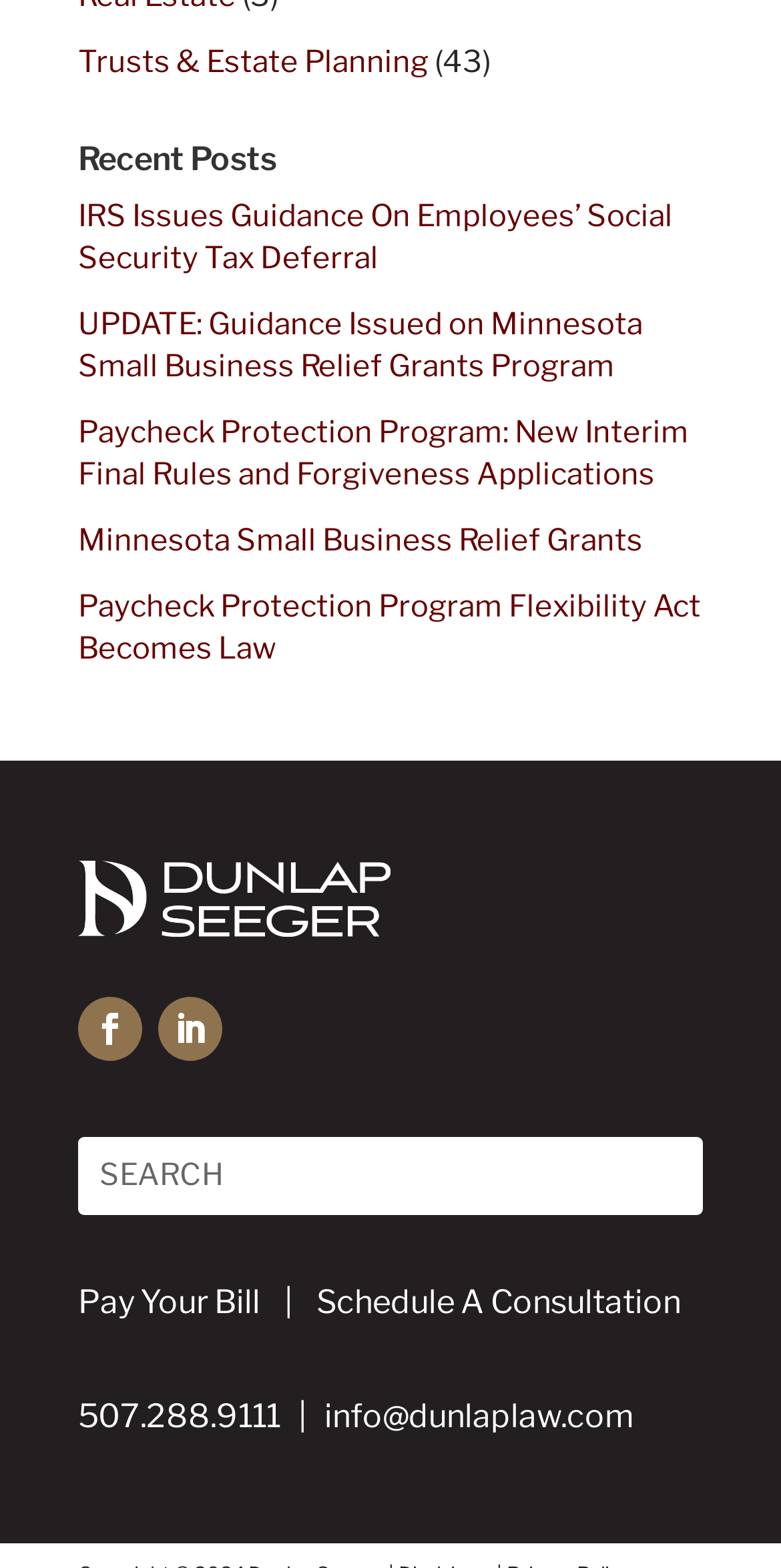Identify the bounding box coordinates necessary to click and complete the given instruction: "Read recent post about IRS Issues Guidance On Employees’ Social Security Tax Deferral".

[0.1, 0.126, 0.862, 0.176]